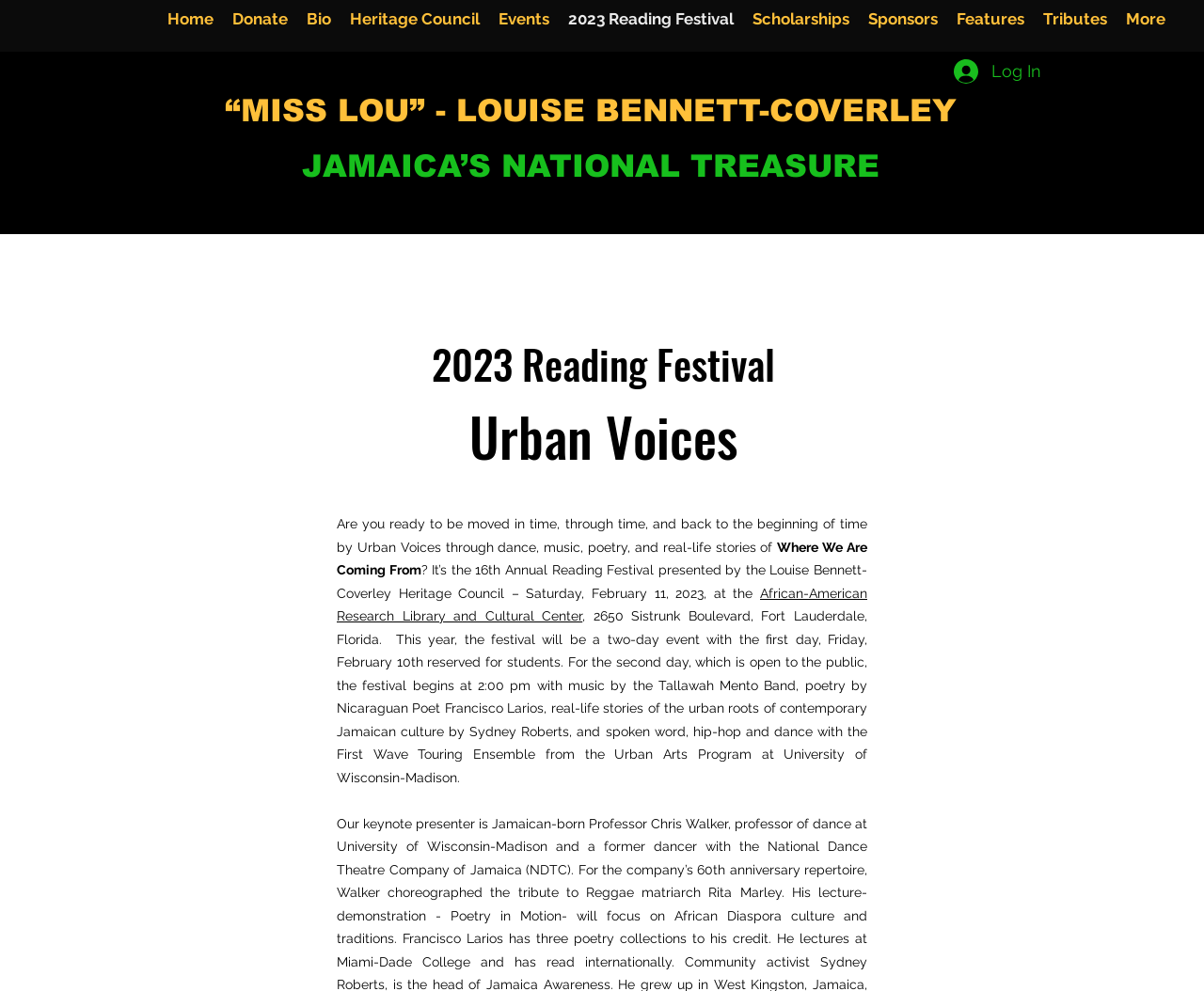Identify the bounding box of the UI element described as follows: "Events". Provide the coordinates as four float numbers in the range of 0 to 1 [left, top, right, bottom].

[0.406, 0.005, 0.464, 0.033]